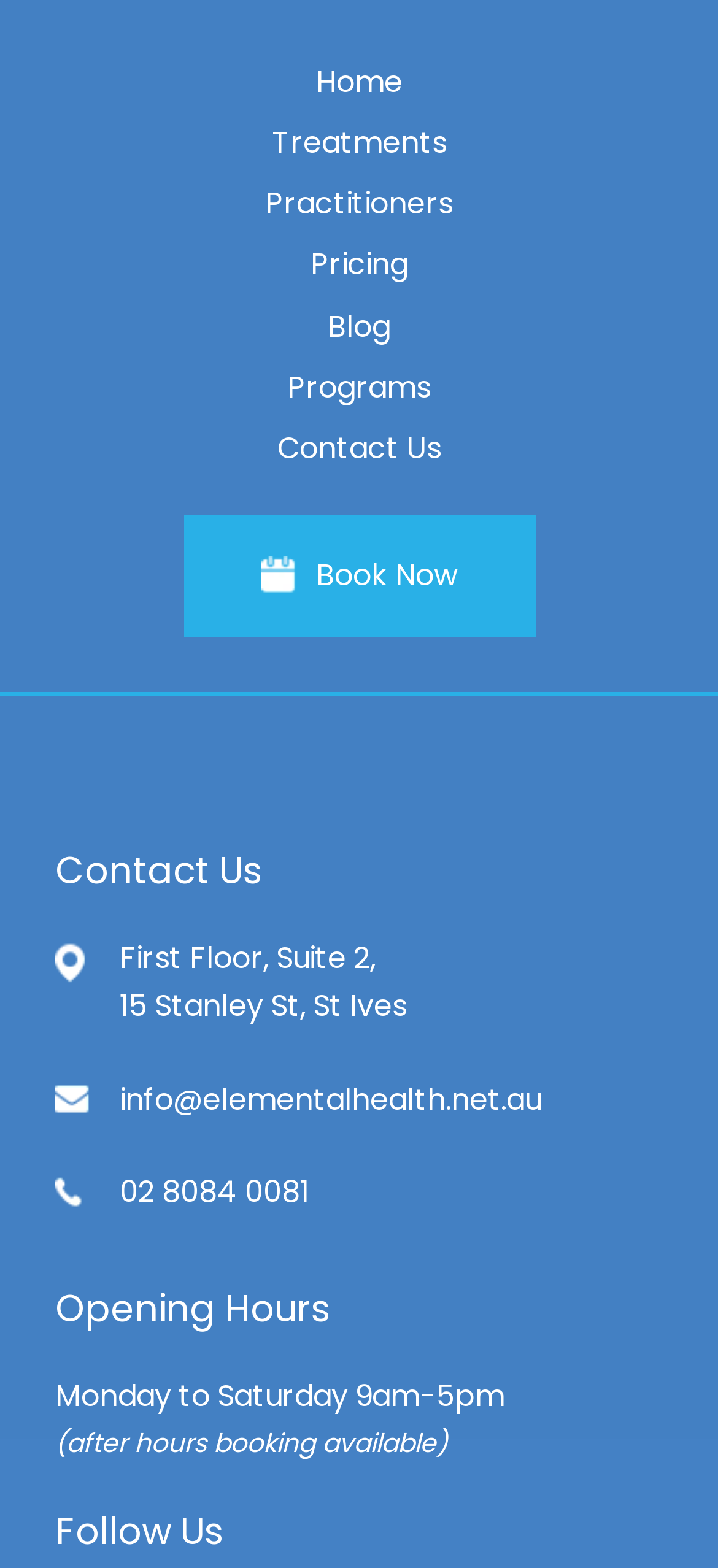What is the phone number of the business?
Give a detailed and exhaustive answer to the question.

I found the phone number of the business by looking at the link with the text '02 8084 0081' which has the bounding box coordinates [0.077, 0.746, 0.431, 0.776]. This link is located under the 'Contact Us' heading.